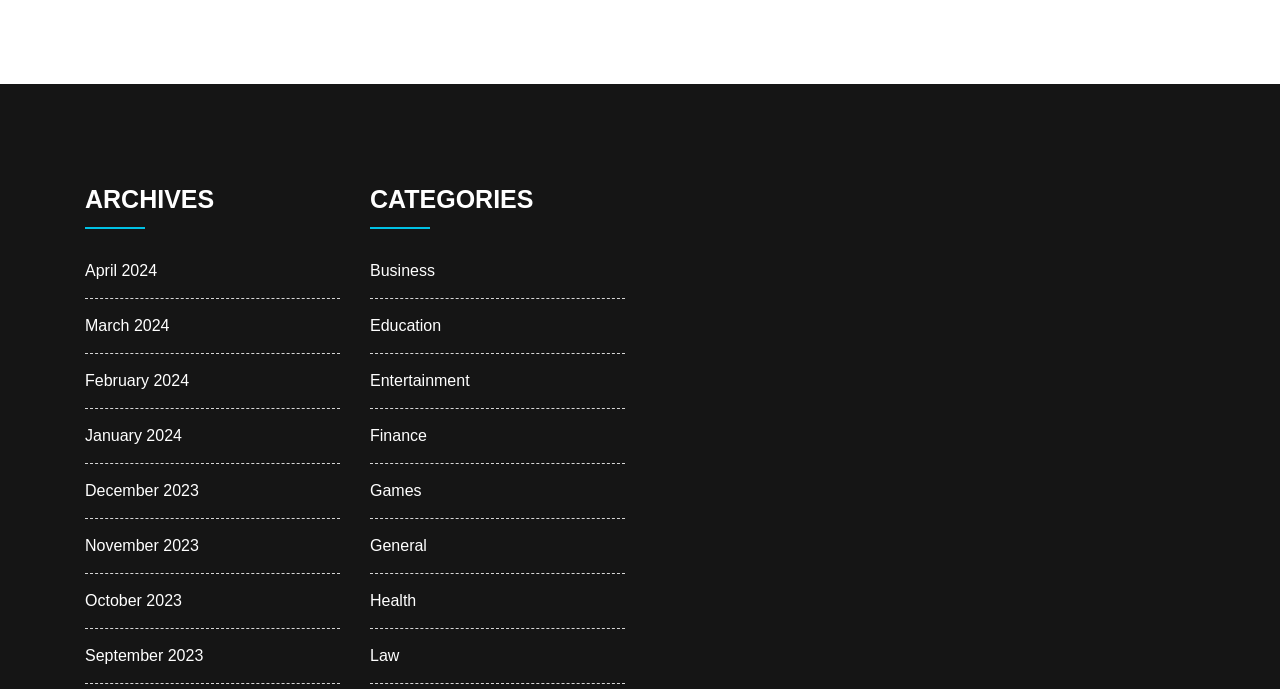Please specify the bounding box coordinates in the format (top-left x, top-left y, bottom-right x, bottom-right y), with all values as floating point numbers between 0 and 1. Identify the bounding box of the UI element described by: November 2023

[0.066, 0.779, 0.155, 0.804]